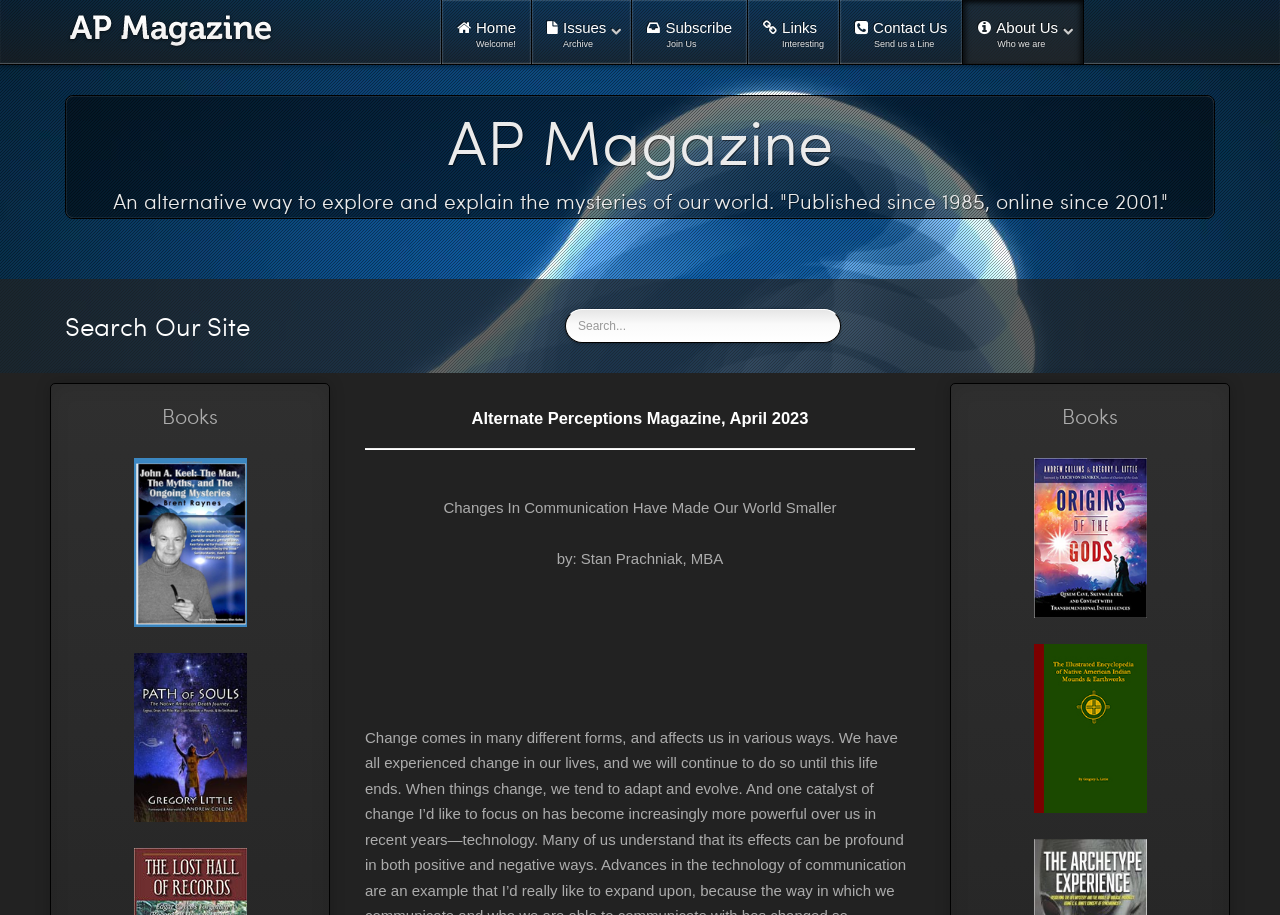Locate the bounding box coordinates of the element you need to click to accomplish the task described by this instruction: "Read about Changes In Communication".

[0.285, 0.446, 0.715, 0.468]